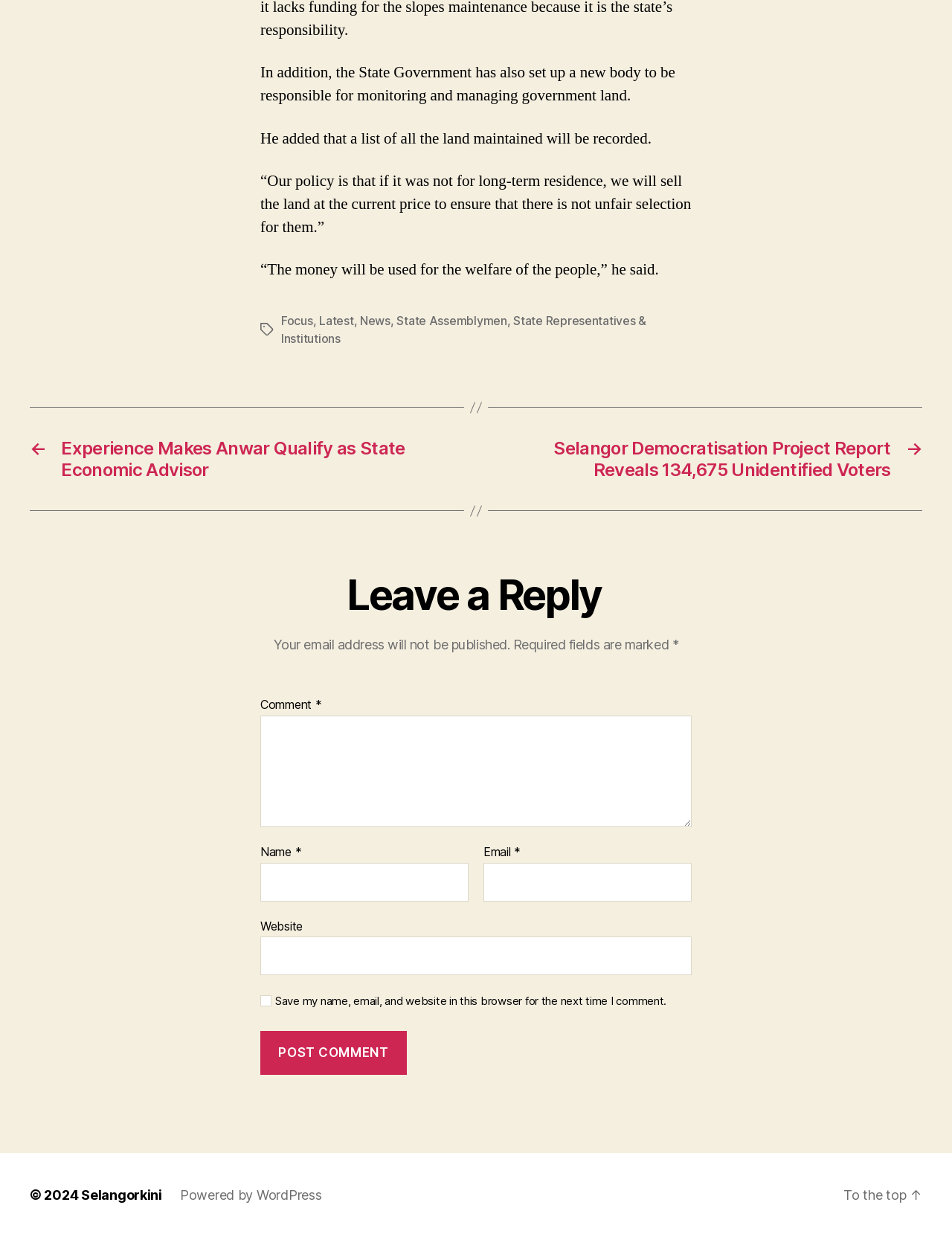What is the copyright year of the website?
Please answer the question with a detailed and comprehensive explanation.

The copyright year can be found at the bottom of the webpage, where it is stated as '© 2024'.